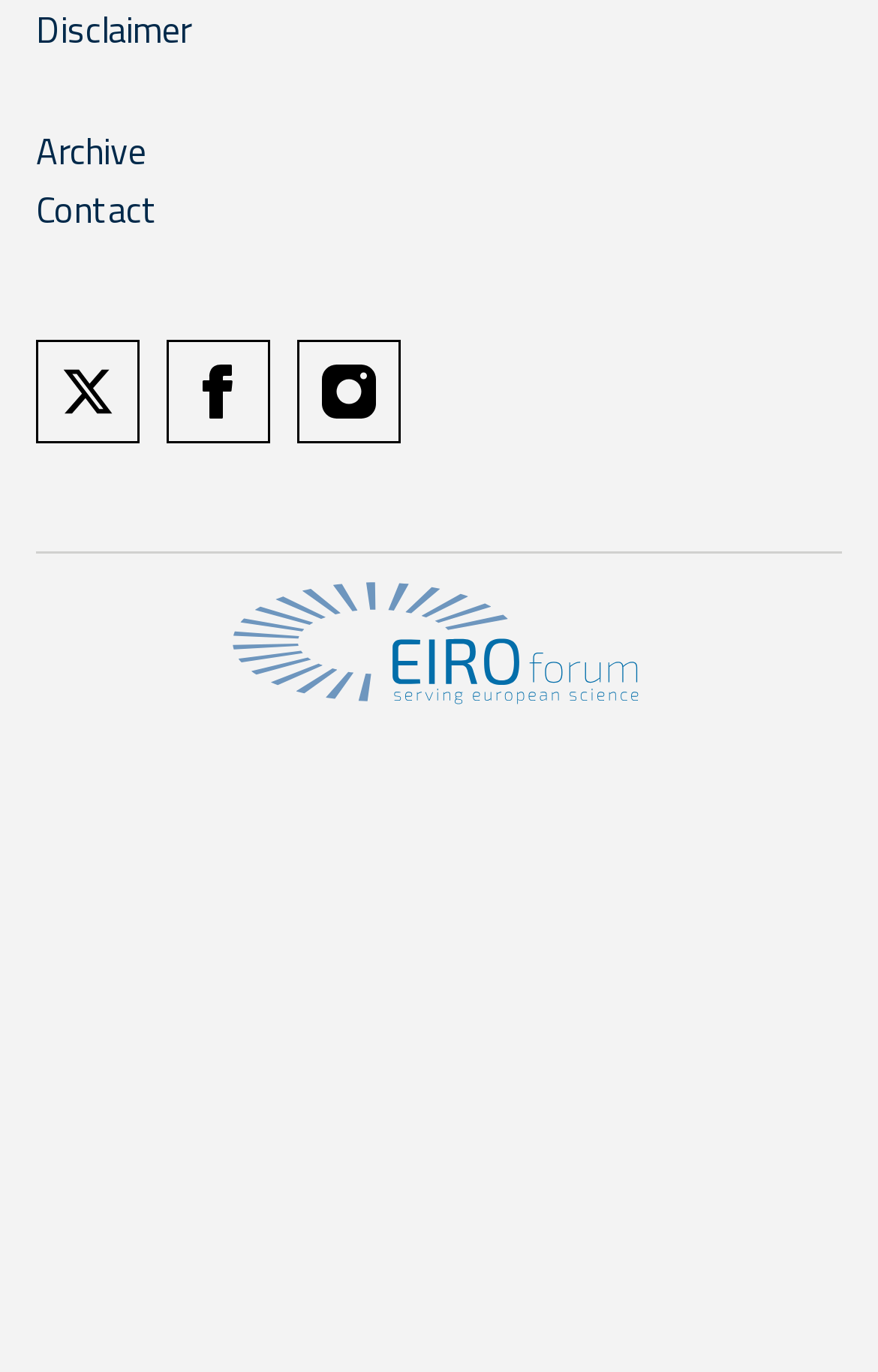Find and specify the bounding box coordinates that correspond to the clickable region for the instruction: "View European XFEL website".

[0.041, 0.944, 0.959, 0.984]